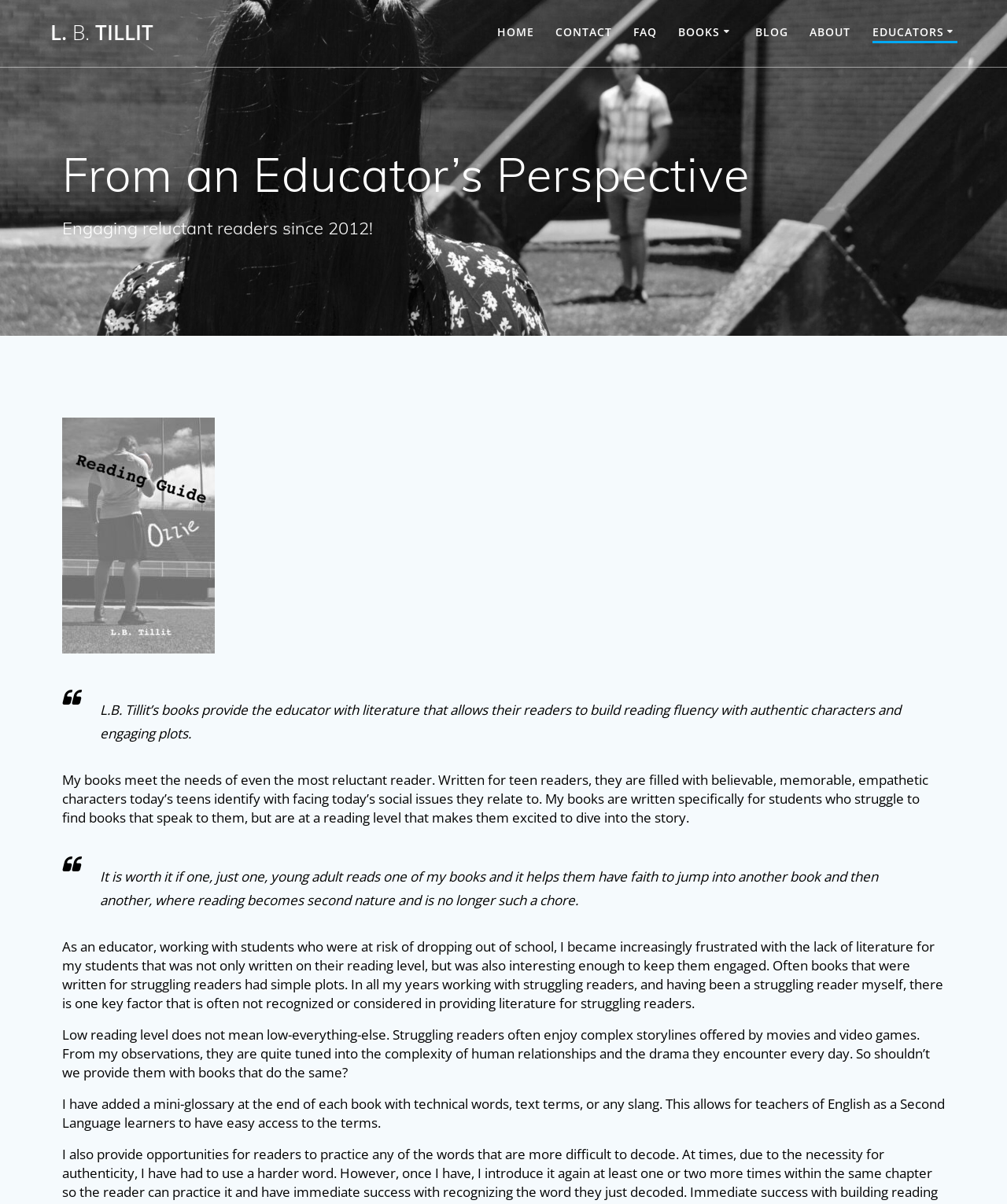Provide your answer to the question using just one word or phrase: What is the author's name?

L. B. Tillit